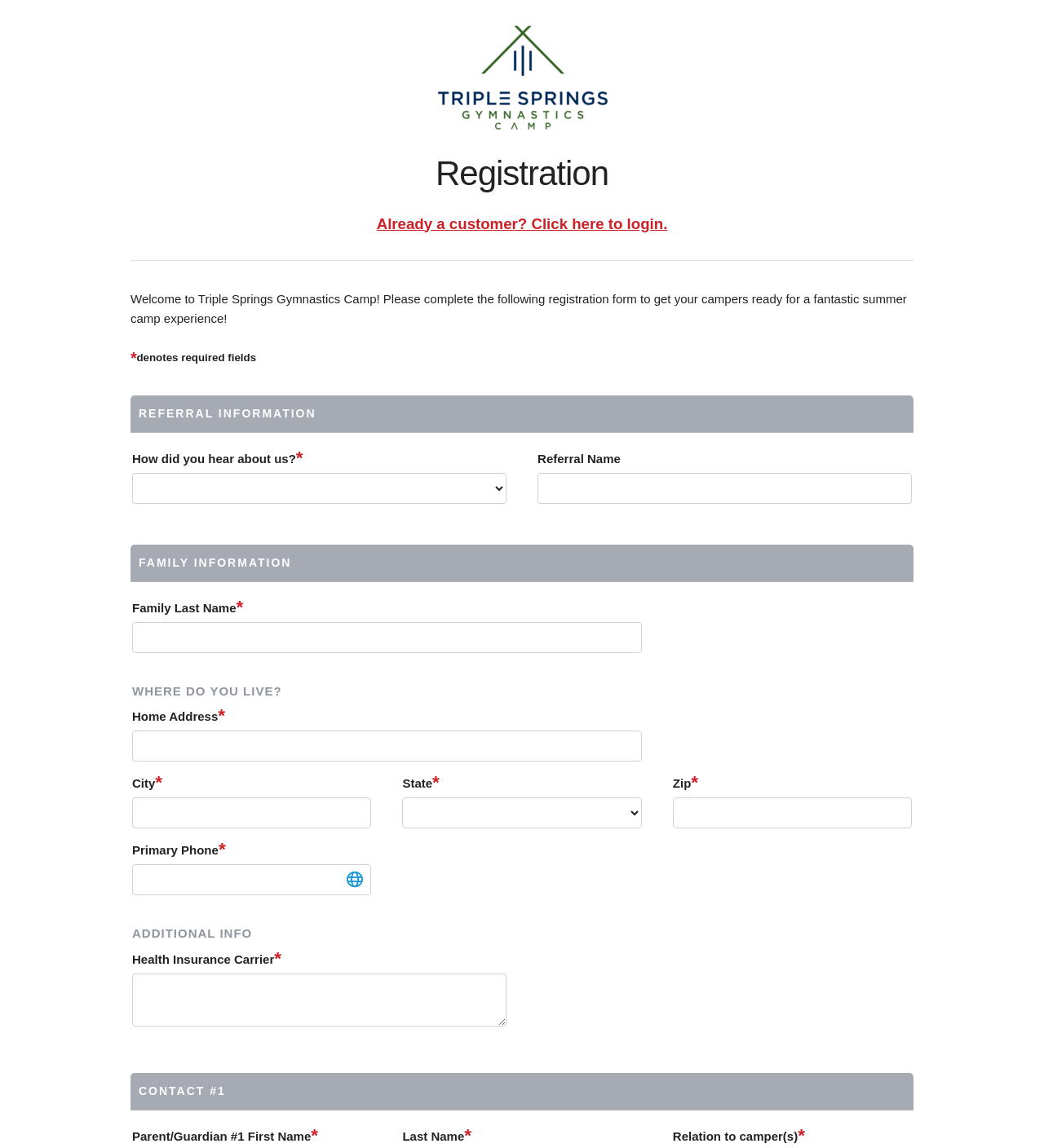Determine the bounding box coordinates of the section to be clicked to follow the instruction: "Enter the family last name". The coordinates should be given as four float numbers between 0 and 1, formatted as [left, top, right, bottom].

[0.127, 0.542, 0.615, 0.569]